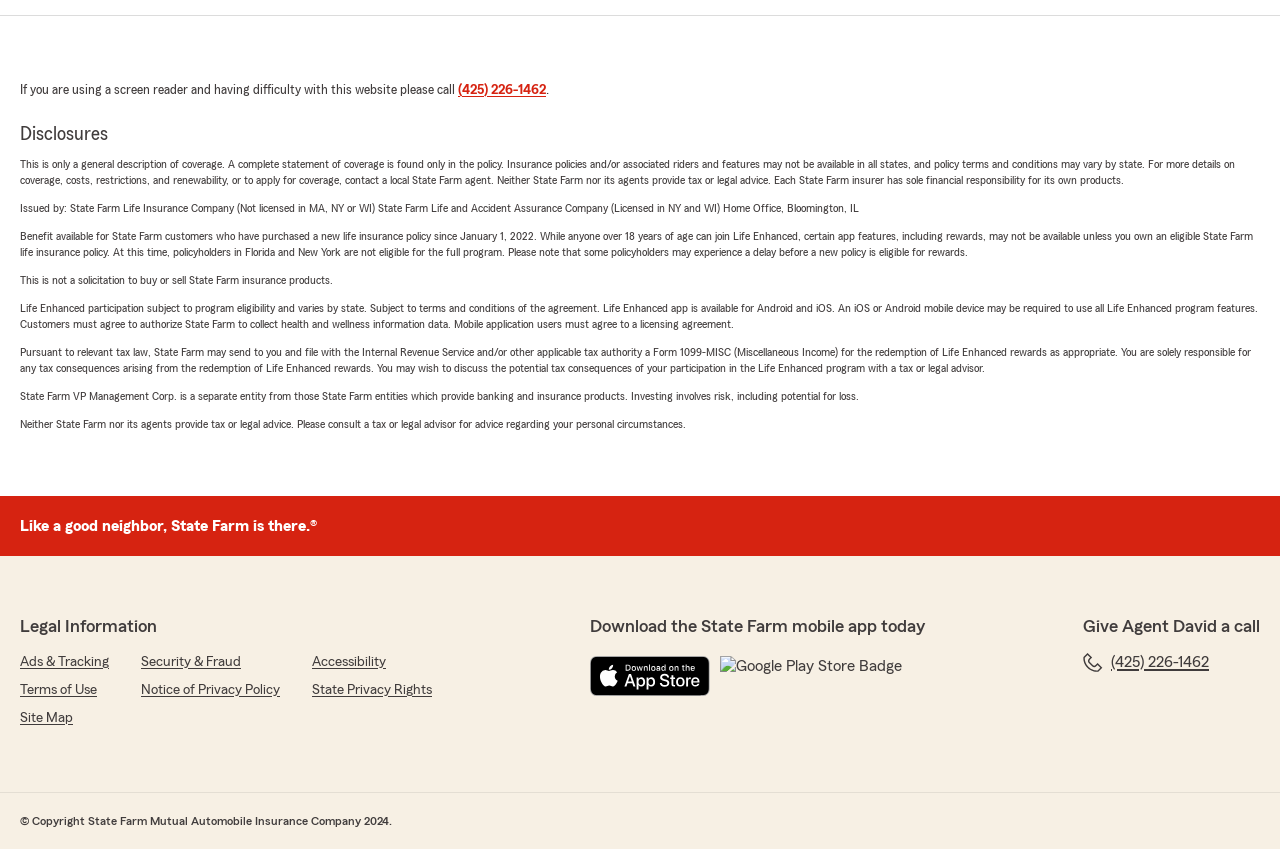Find and specify the bounding box coordinates that correspond to the clickable region for the instruction: "Explore the 'Archives' section".

None